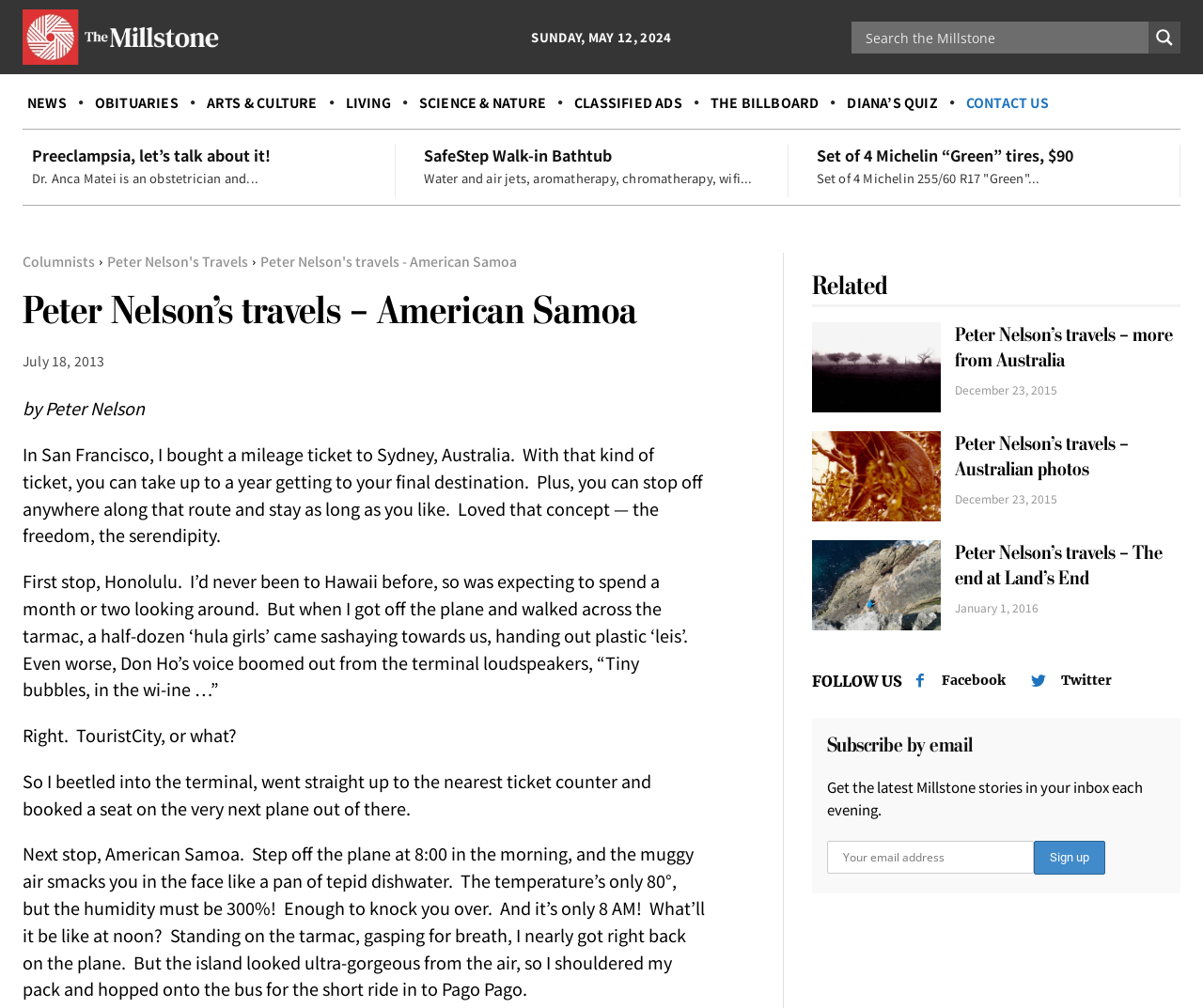Determine the main headline from the webpage and extract its text.

Peter Nelson’s travels – American Samoa